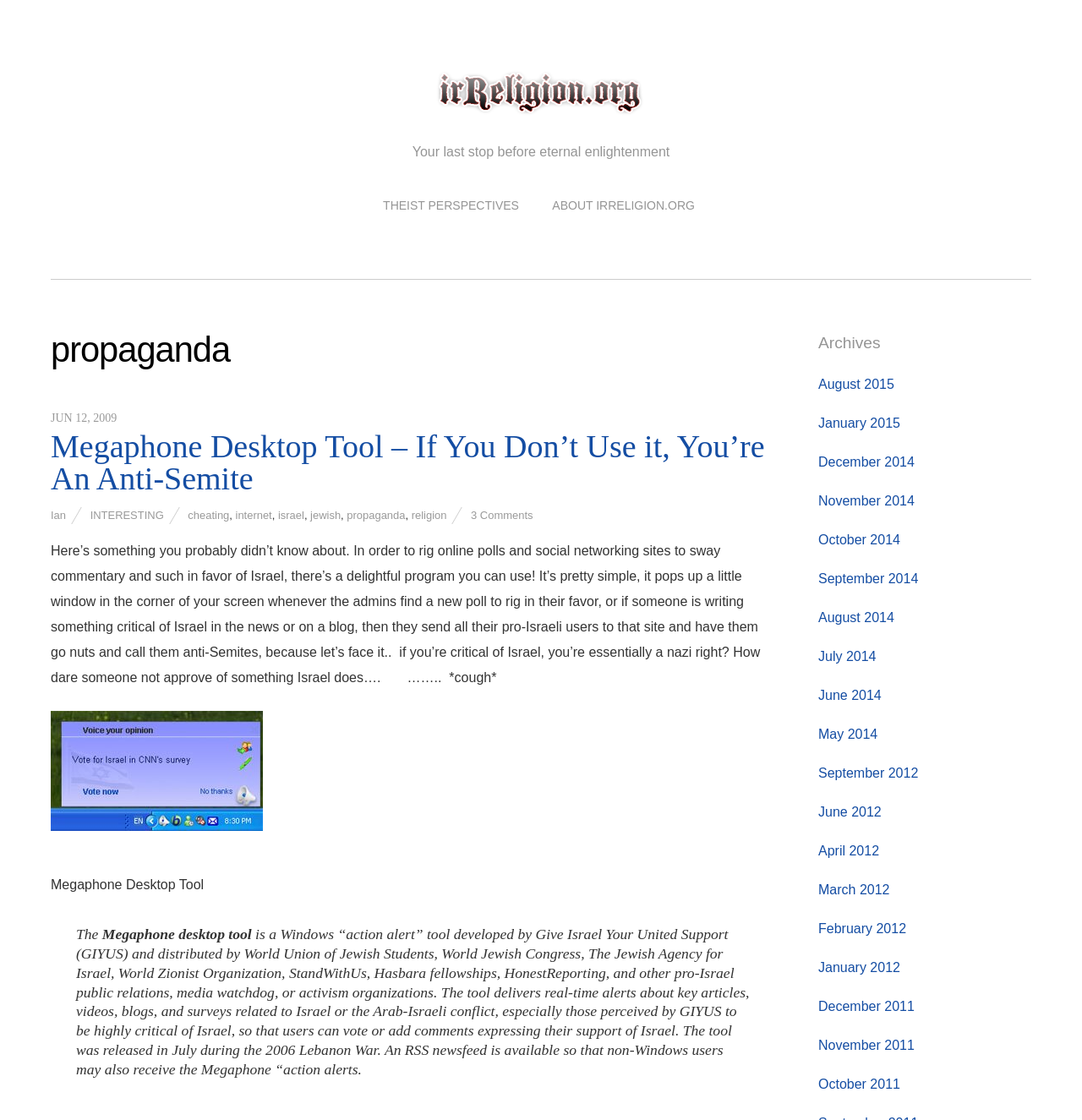What is the topic of the article?
Based on the visual details in the image, please answer the question thoroughly.

The topic of the article is obtained from the heading element 'Megaphone Desktop Tool – If You Don’t Use it, You’re An Anti-Semite' which is a subheading under the main heading 'propaganda'.